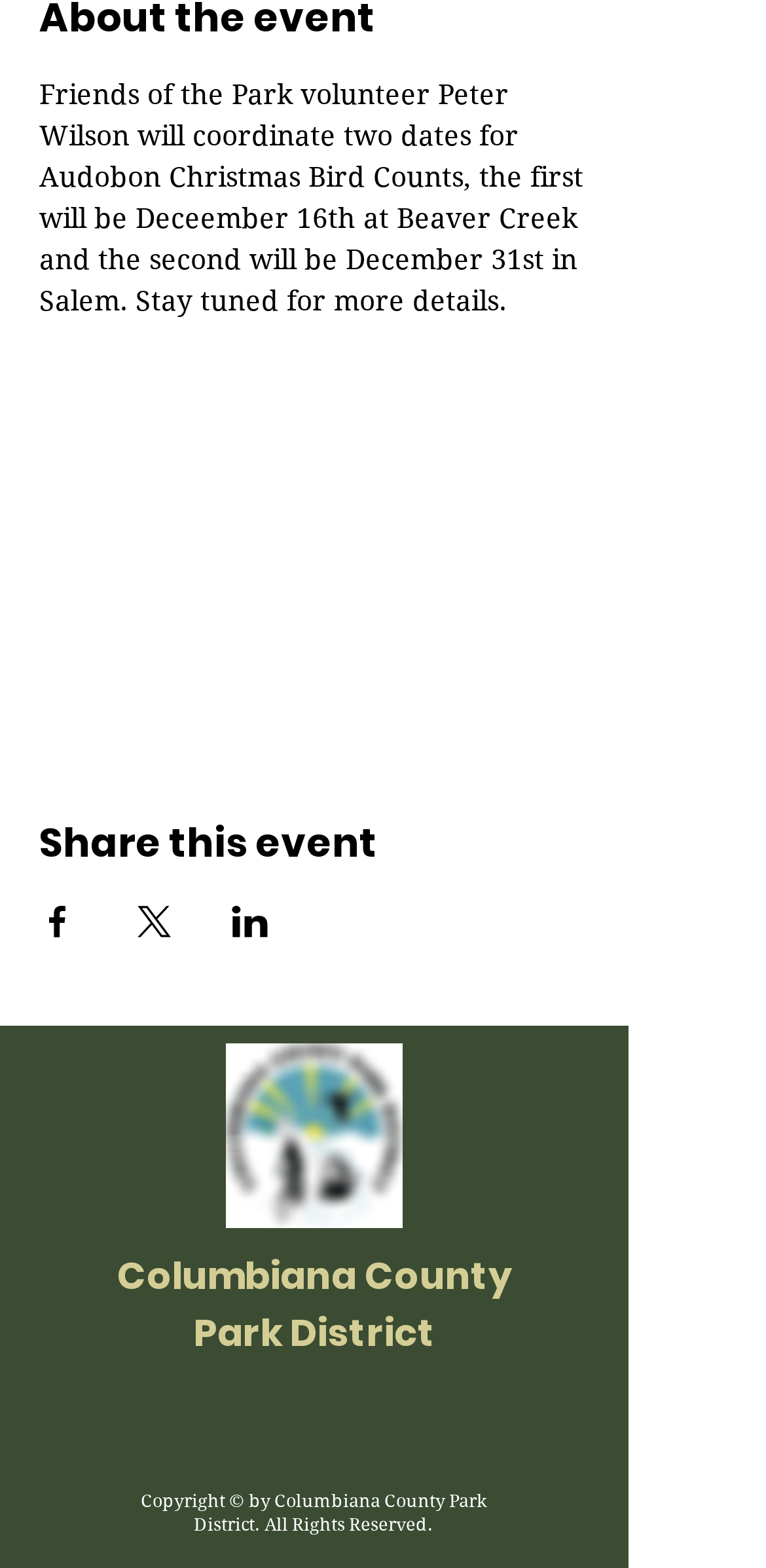Identify the bounding box coordinates of the area that should be clicked in order to complete the given instruction: "Share this event". The bounding box coordinates should be four float numbers between 0 and 1, i.e., [left, top, right, bottom].

[0.051, 0.501, 0.769, 0.554]